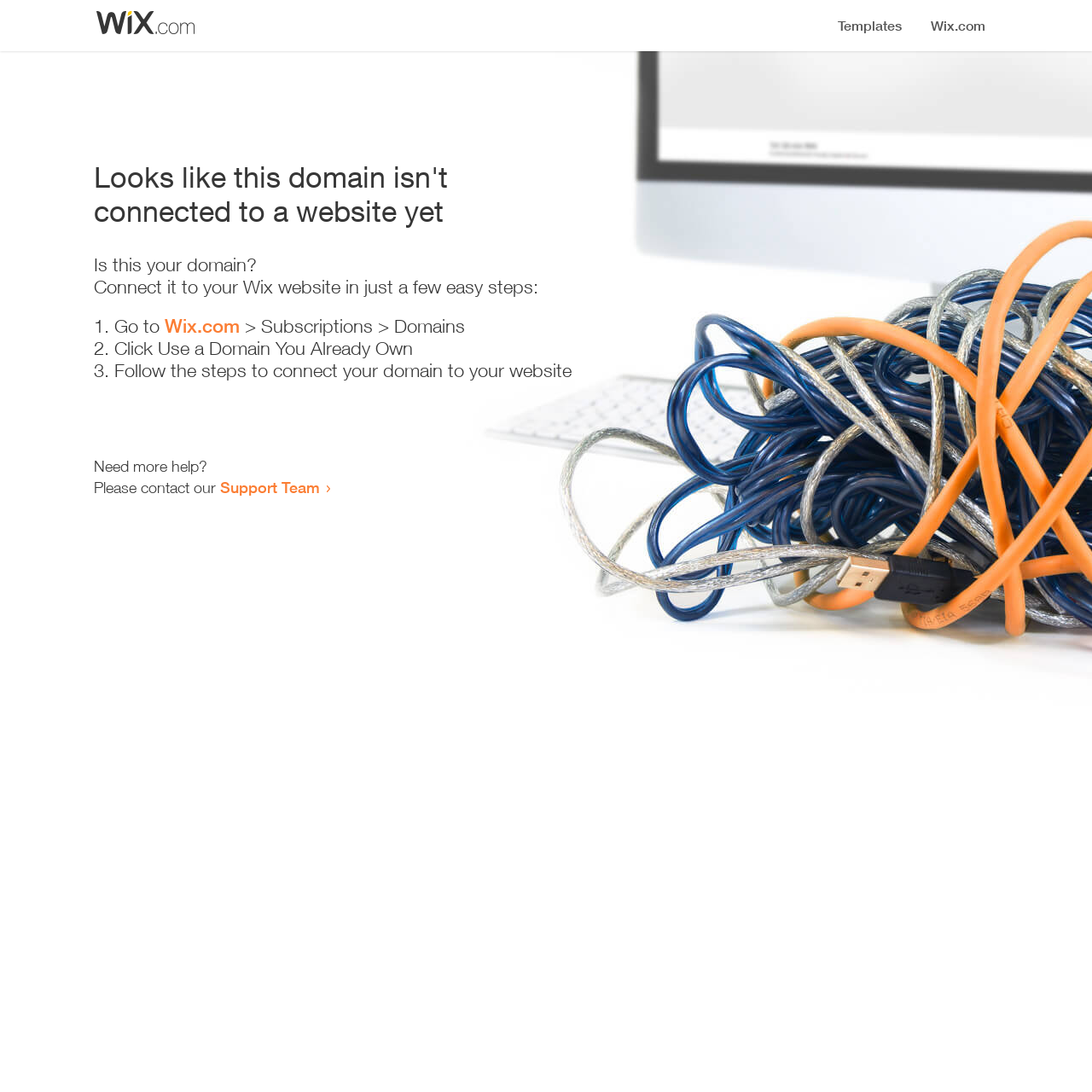Using details from the image, please answer the following question comprehensively:
What is the first step to connect the domain?

The first step to connect the domain is to 'Go to Wix.com' as indicated by the static text and link on the webpage.